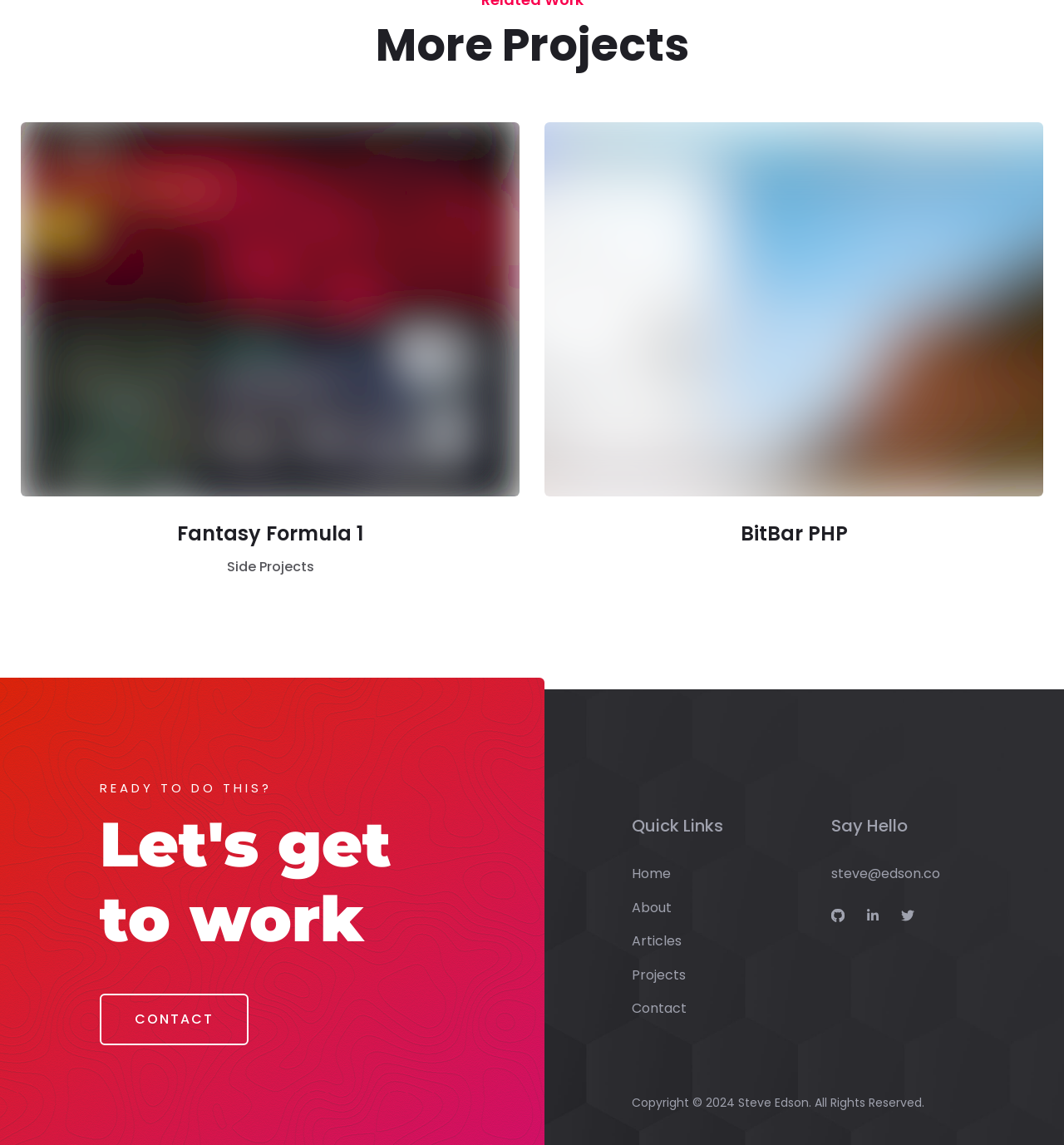Find the bounding box of the UI element described as follows: "Projects".

[0.594, 0.843, 0.645, 0.86]